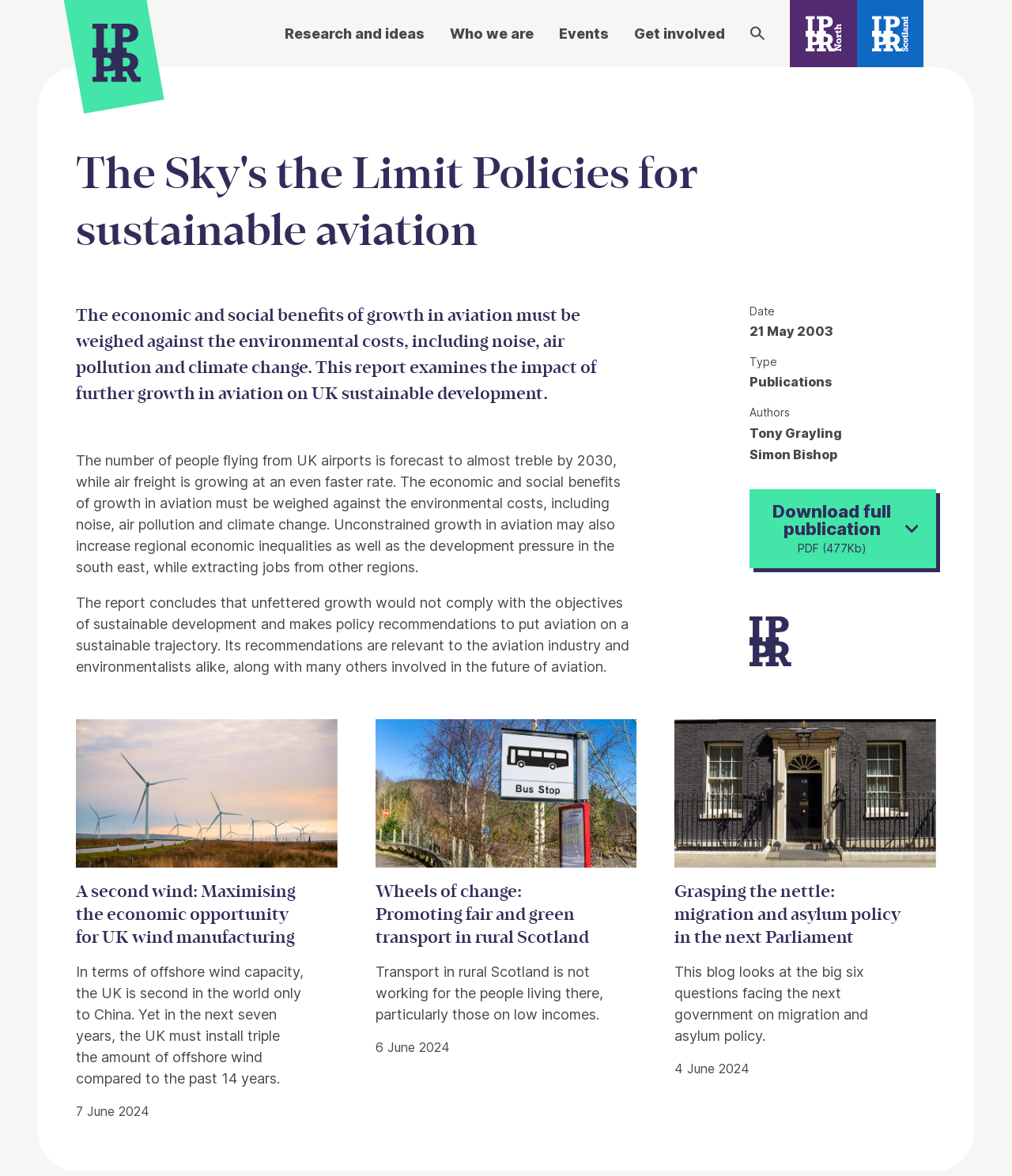Give a one-word or short-phrase answer to the following question: 
Who is one of the authors of the report?

Tony Grayling